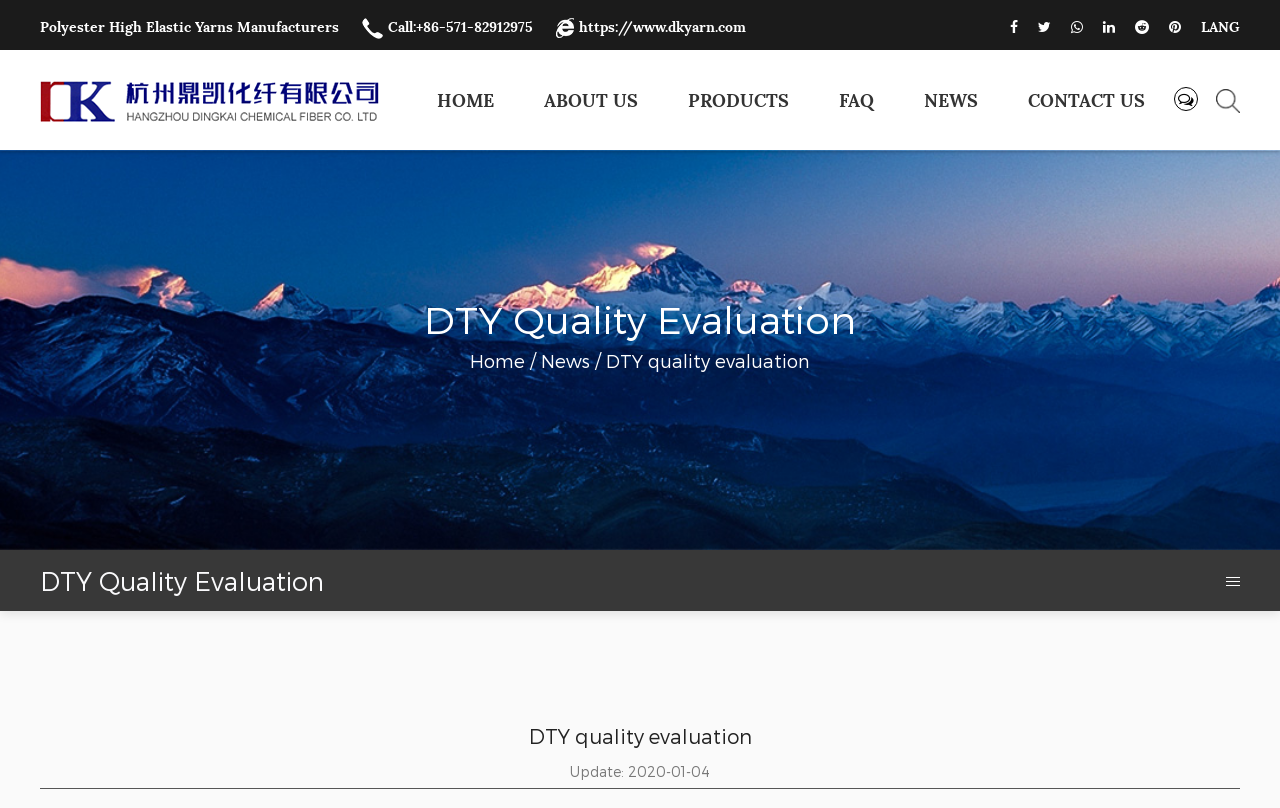Locate the bounding box coordinates for the element described below: "Request a Consultation". The coordinates must be four float values between 0 and 1, formatted as [left, top, right, bottom].

None